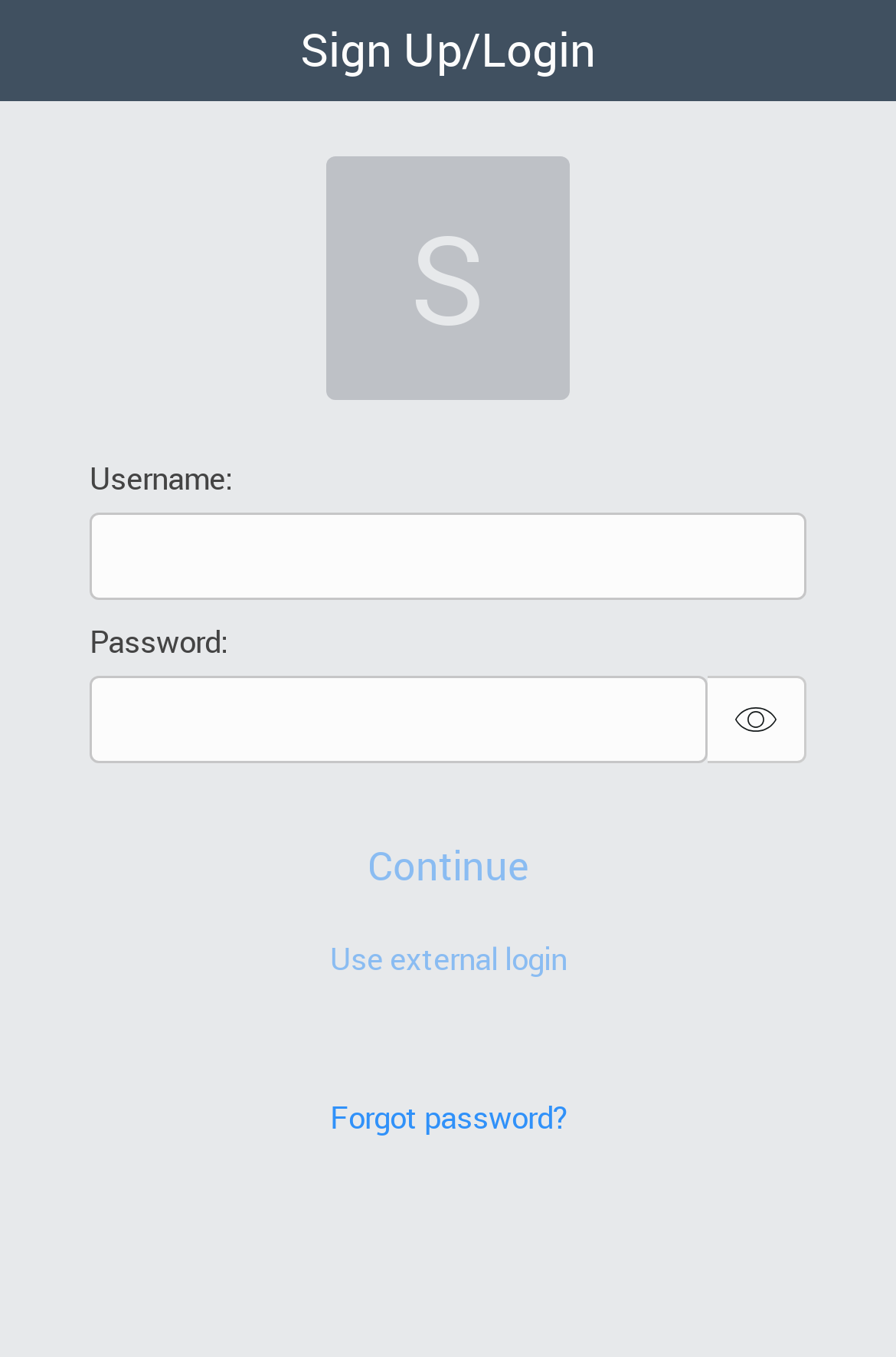What is the purpose of the 'Show Password' button?
Using the details from the image, give an elaborate explanation to answer the question.

The 'Show Password' button is located next to the password input field and has an image icon. Its purpose is to reveal the password entered by the user, allowing them to check their password before submitting it.